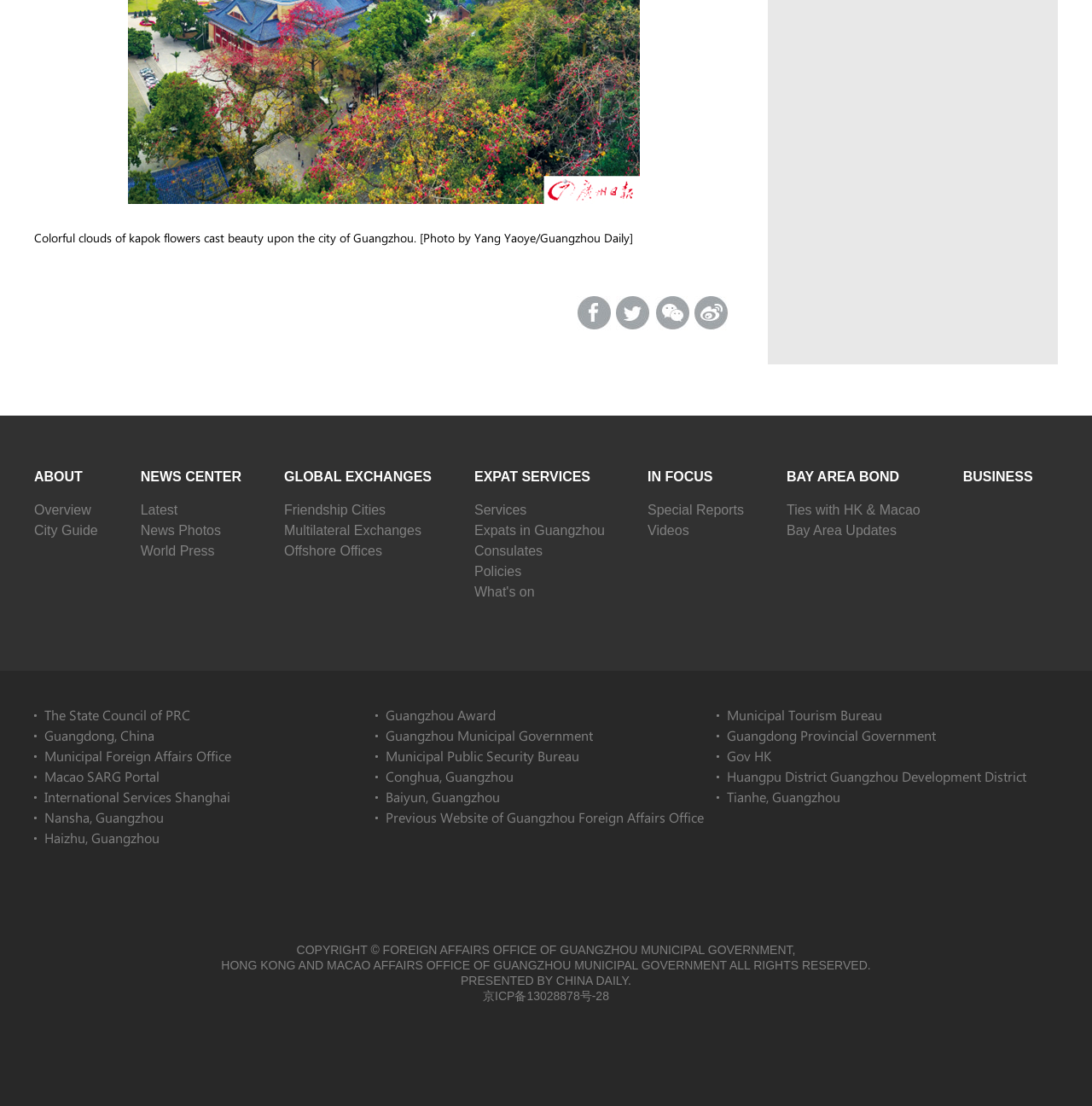Please provide a one-word or short phrase answer to the question:
What is the photo on the webpage about?

Kapok flowers